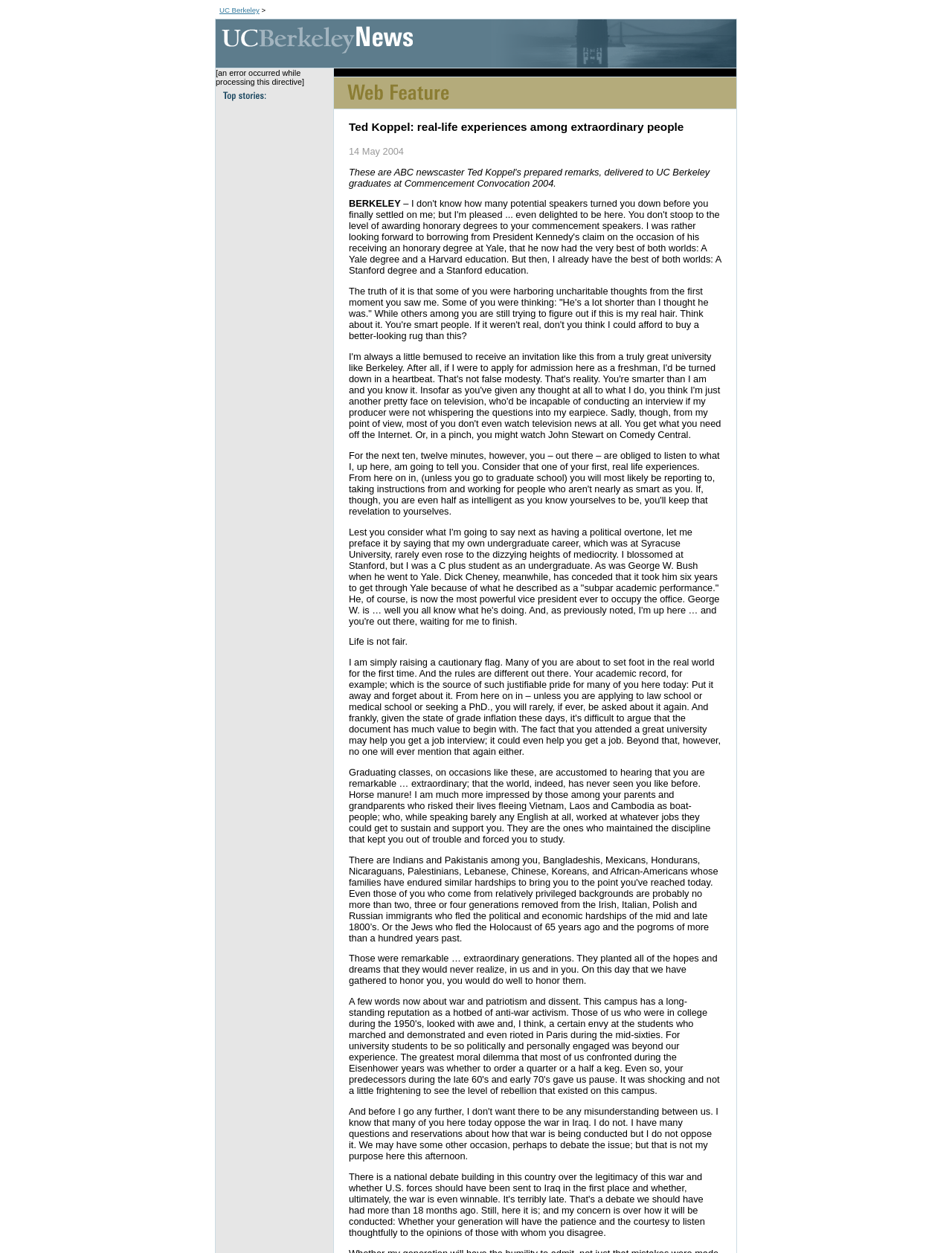Respond with a single word or phrase for the following question: 
What is the text of the LayoutTableCell that contains the image with the text 'Web Feature'?

[an error occurred while processing this directive] [an error occurred while processing this directive]